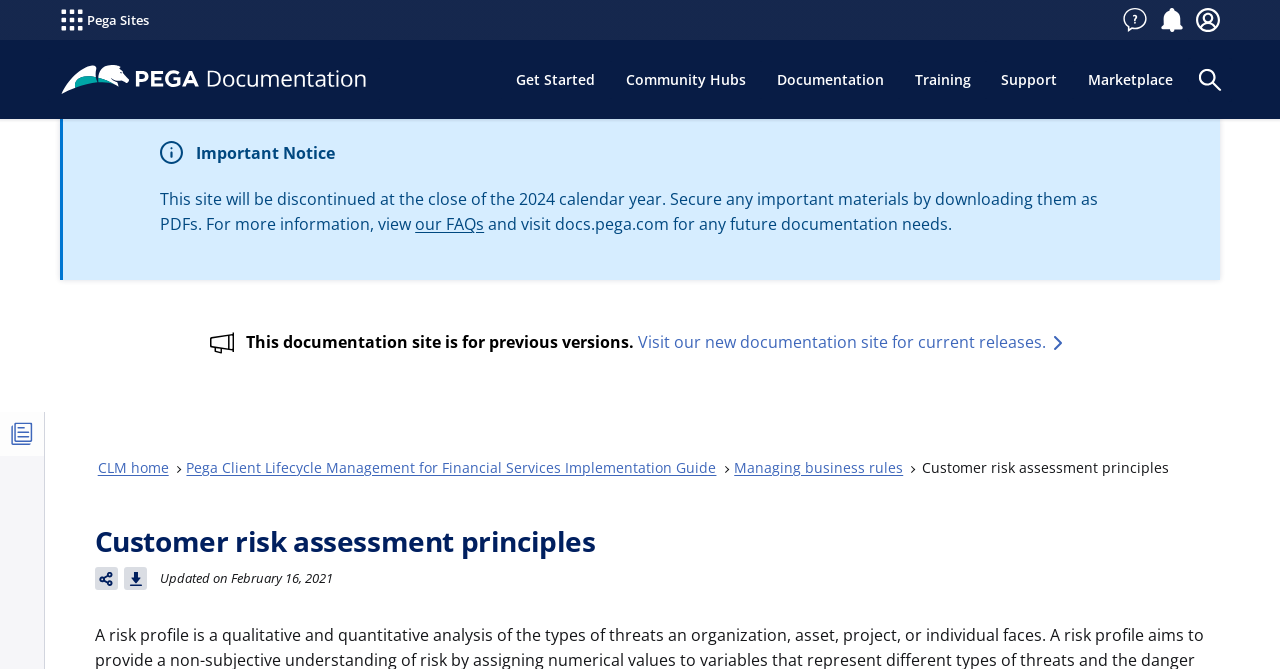Reply to the question with a single word or phrase:
What is the notice about the site's discontinuation?

2024 calendar year